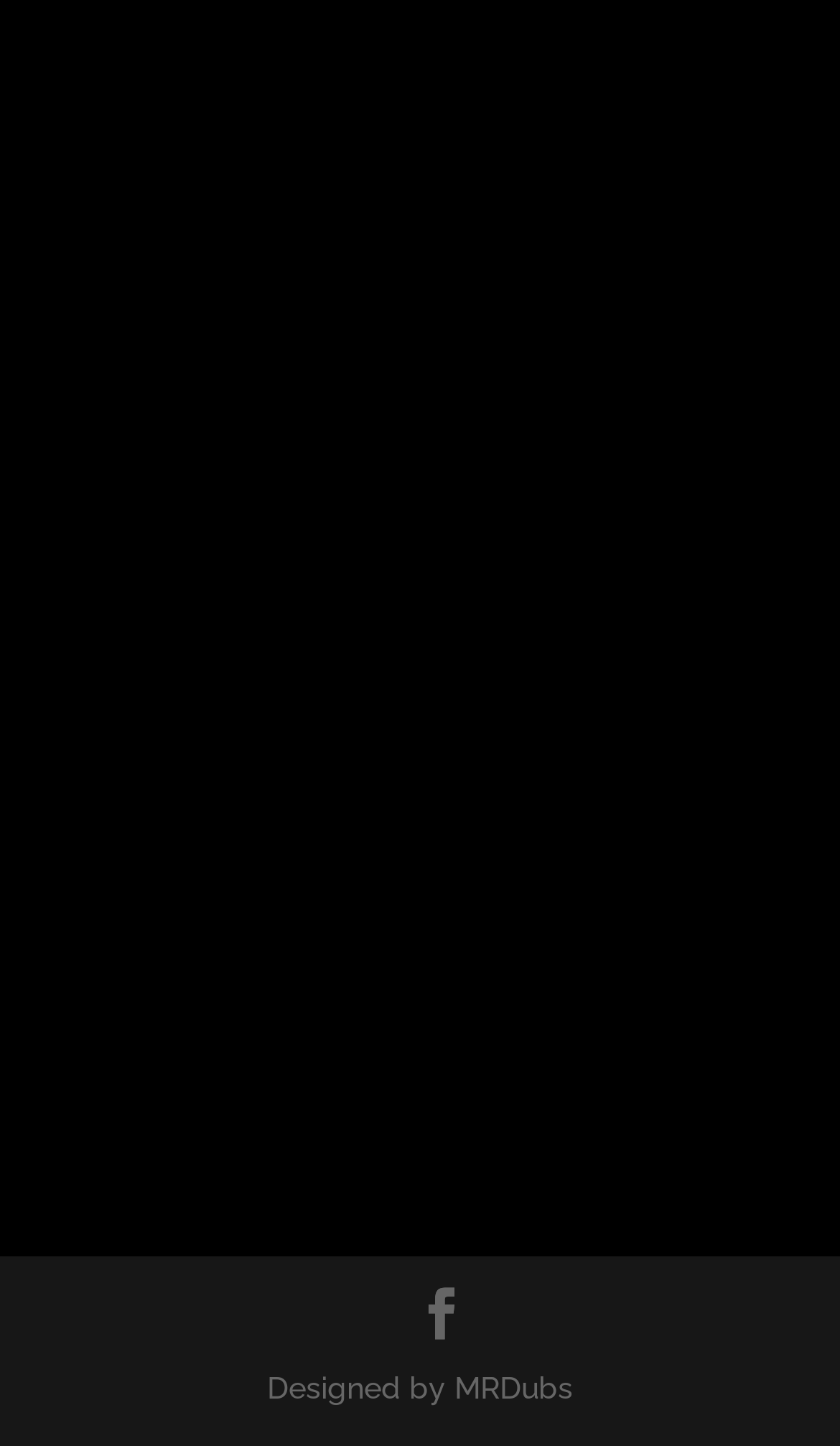What is the phone number of the office?
Provide a detailed answer to the question, using the image to inform your response.

I found the phone number by looking at the 'Telephone:' section, which is a StaticText element with the bounding box coordinates [0.282, 0.298, 0.467, 0.322]. The corresponding text is '(407) 800-7711', which is a StaticText element with the bounding box coordinates [0.477, 0.298, 0.718, 0.322].